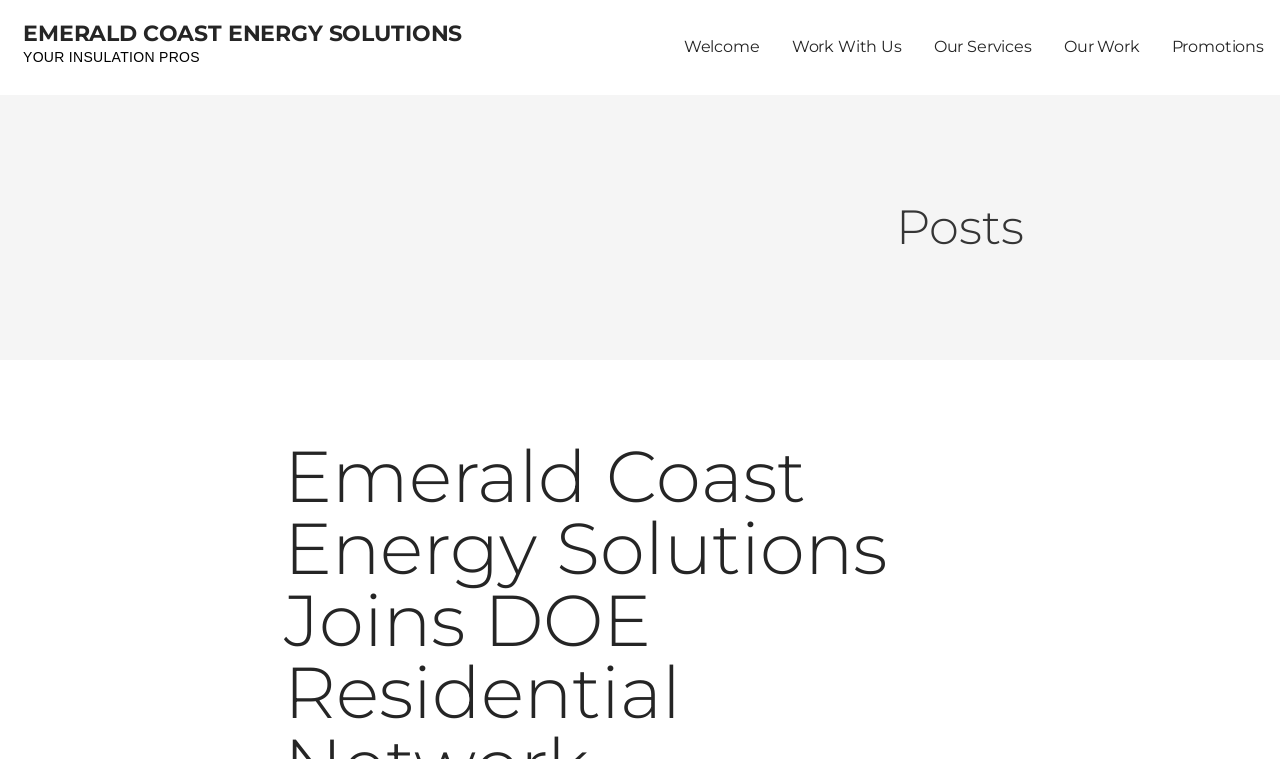Please extract the webpage's main title and generate its text content.

Emerald Coast Energy Solutions Joins DOE Residential Network